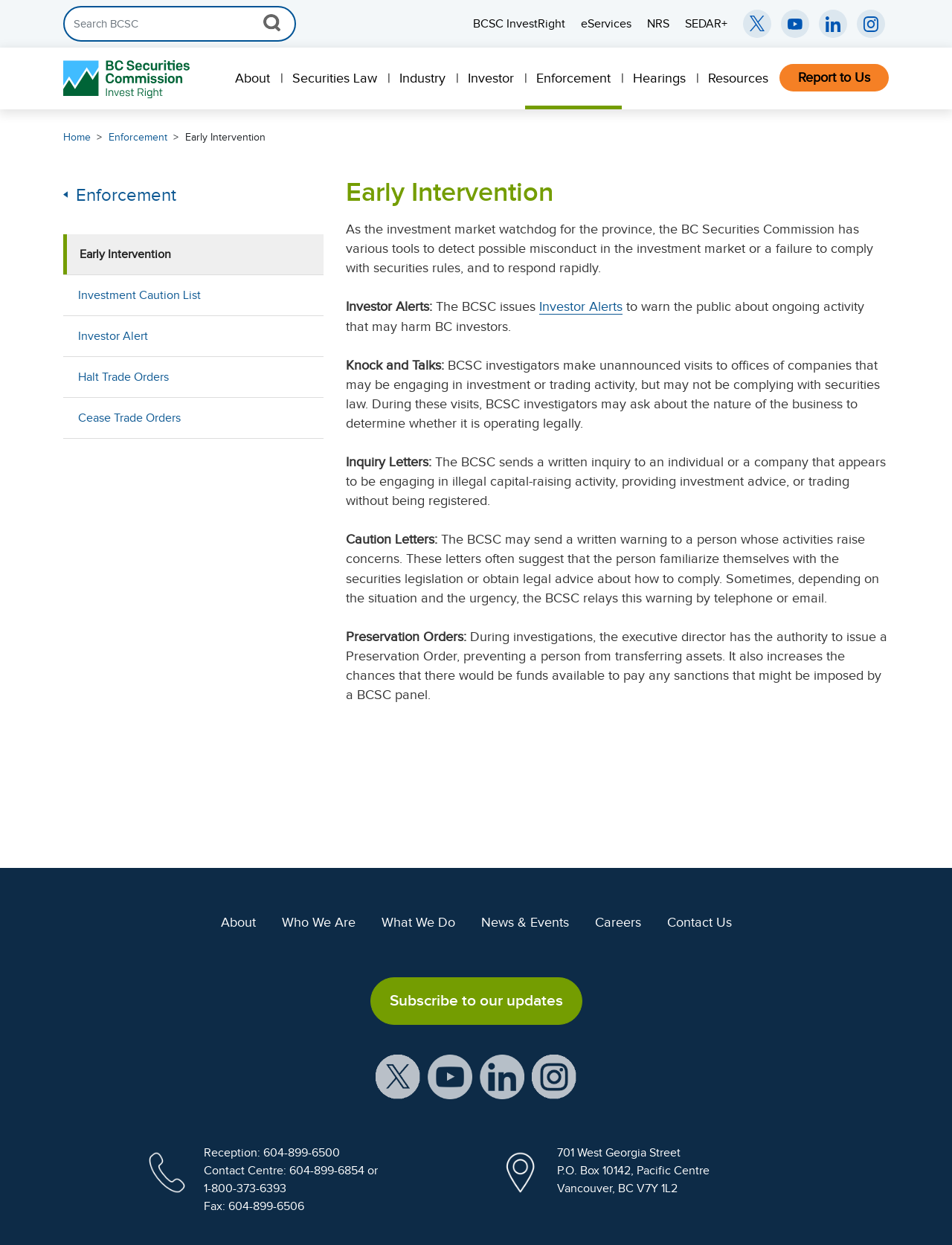Determine the bounding box coordinates of the element's region needed to click to follow the instruction: "Call the reception". Provide these coordinates as four float numbers between 0 and 1, formatted as [left, top, right, bottom].

[0.214, 0.92, 0.357, 0.931]